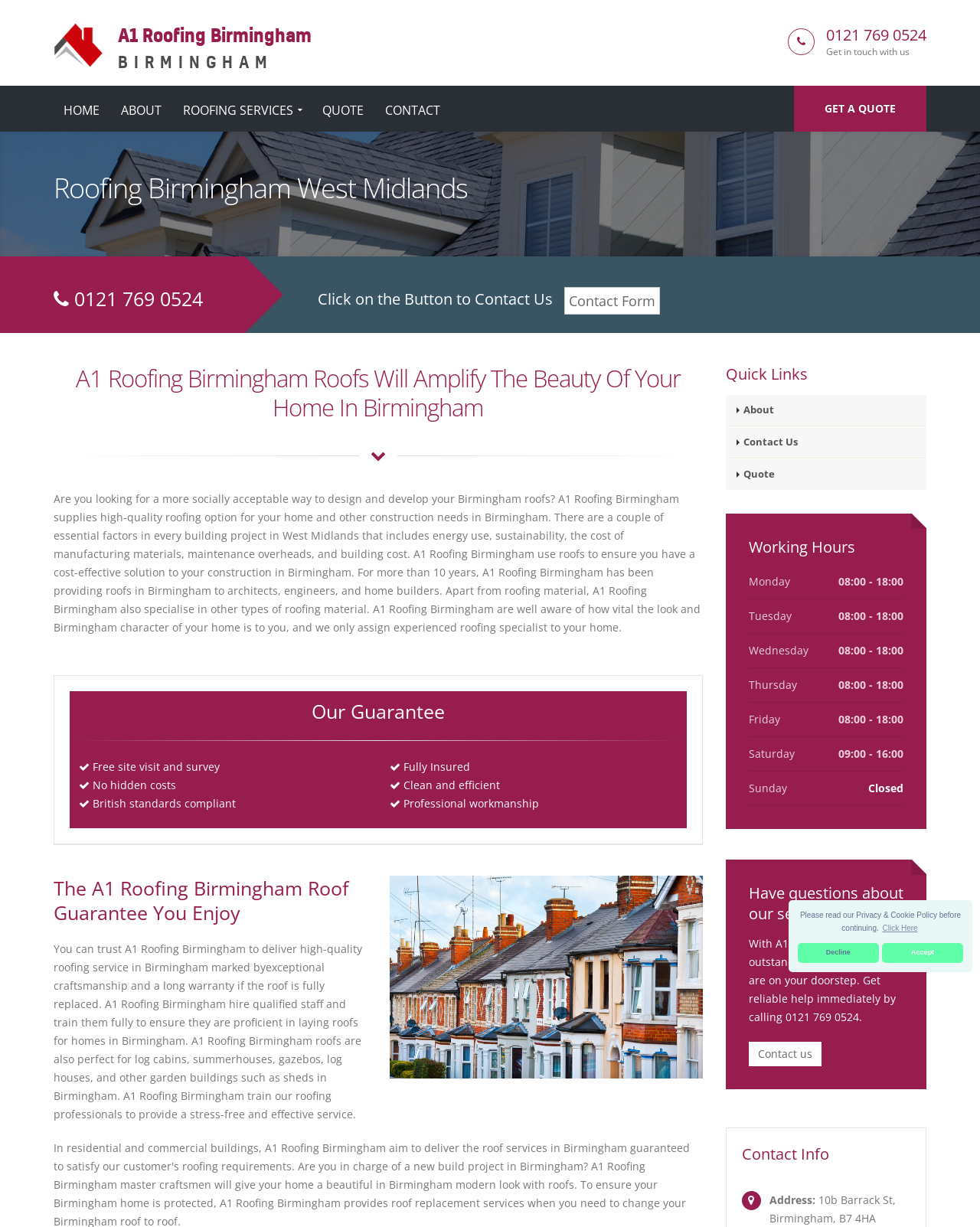Locate the bounding box coordinates of the element to click to perform the following action: 'Call the phone number'. The coordinates should be given as four float values between 0 and 1, in the form of [left, top, right, bottom].

[0.843, 0.02, 0.945, 0.037]